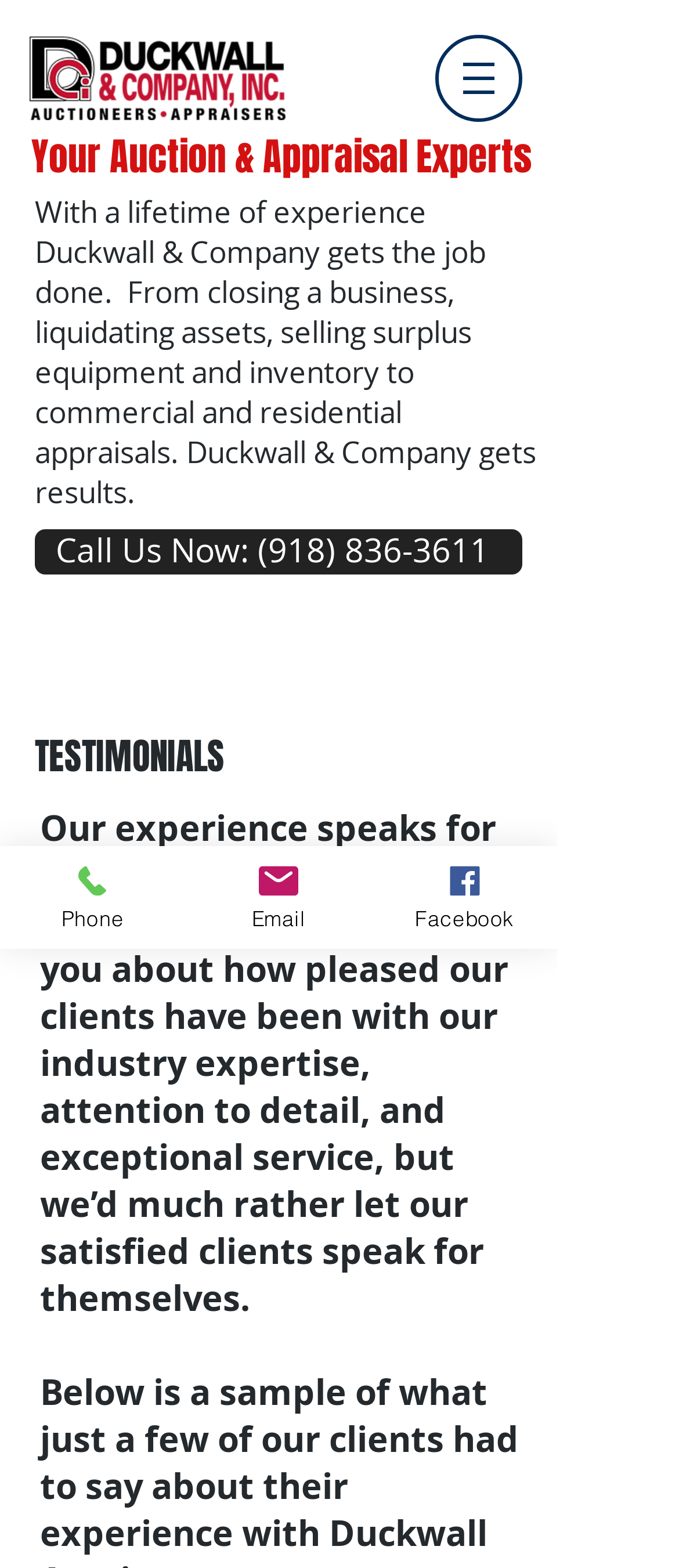Please provide a brief answer to the following inquiry using a single word or phrase:
How many ways are there to contact the company?

3